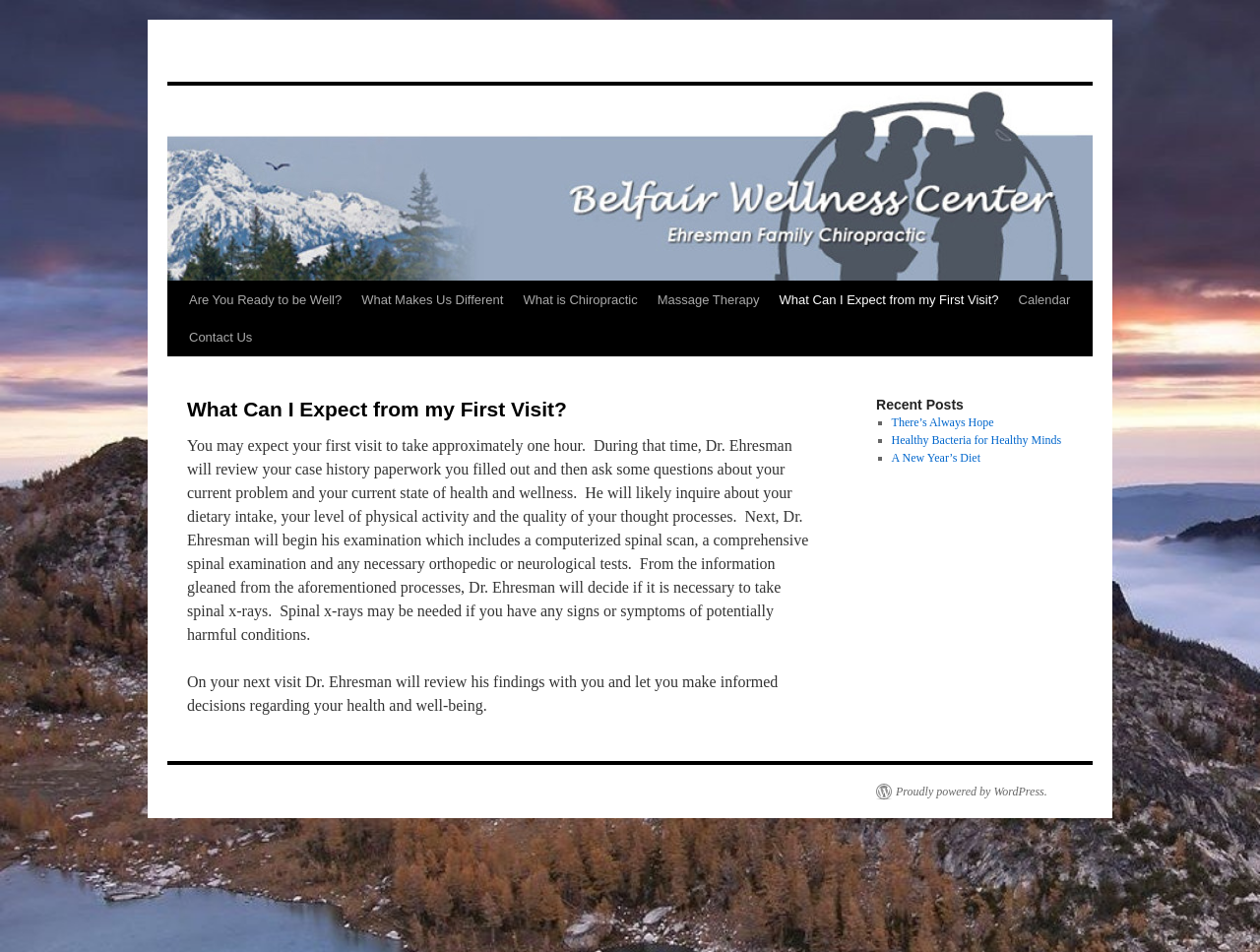Specify the bounding box coordinates of the area to click in order to follow the given instruction: "Contact us."

[0.142, 0.335, 0.208, 0.374]